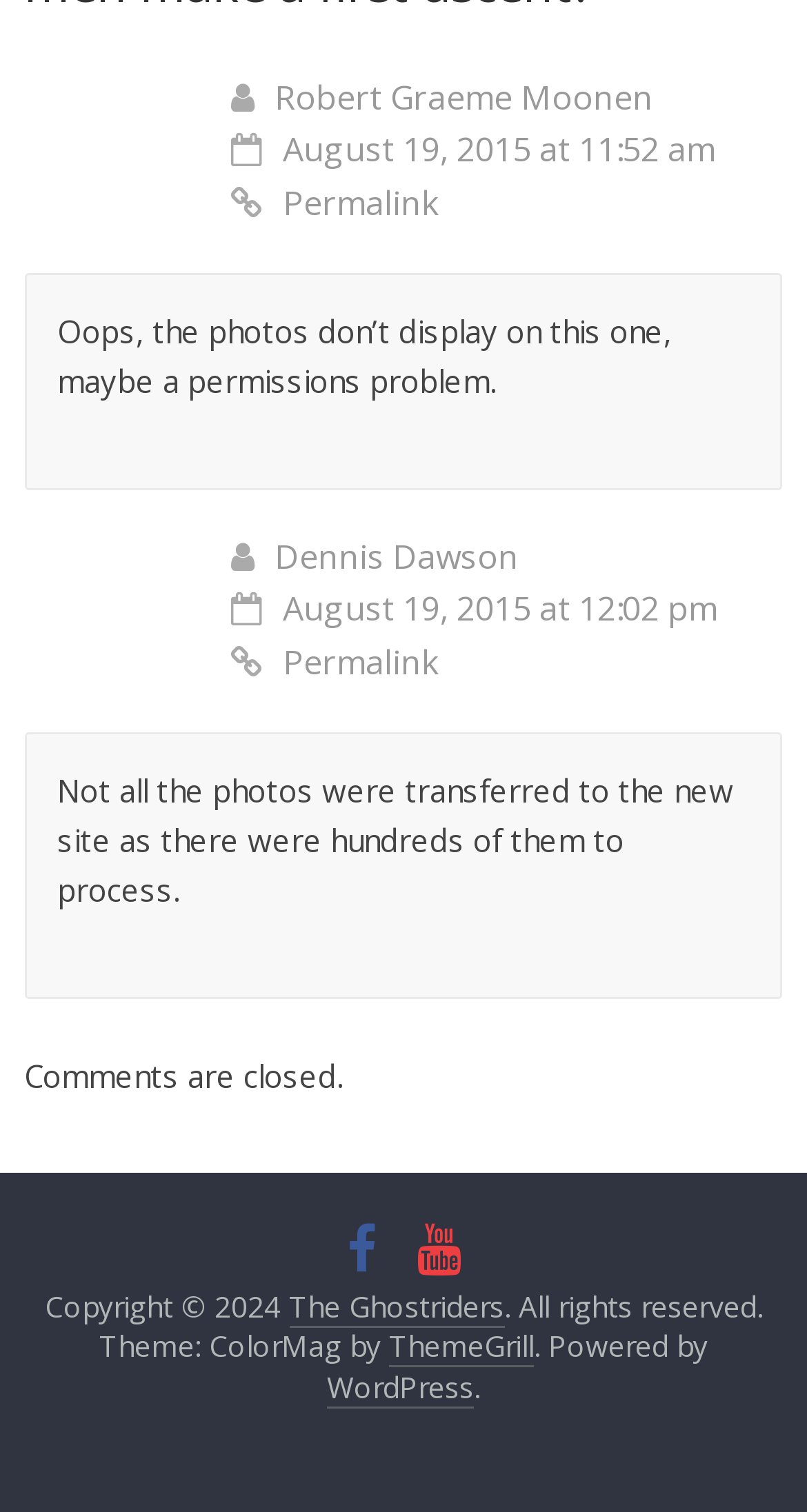What is the copyright year?
Refer to the image and respond with a one-word or short-phrase answer.

2024